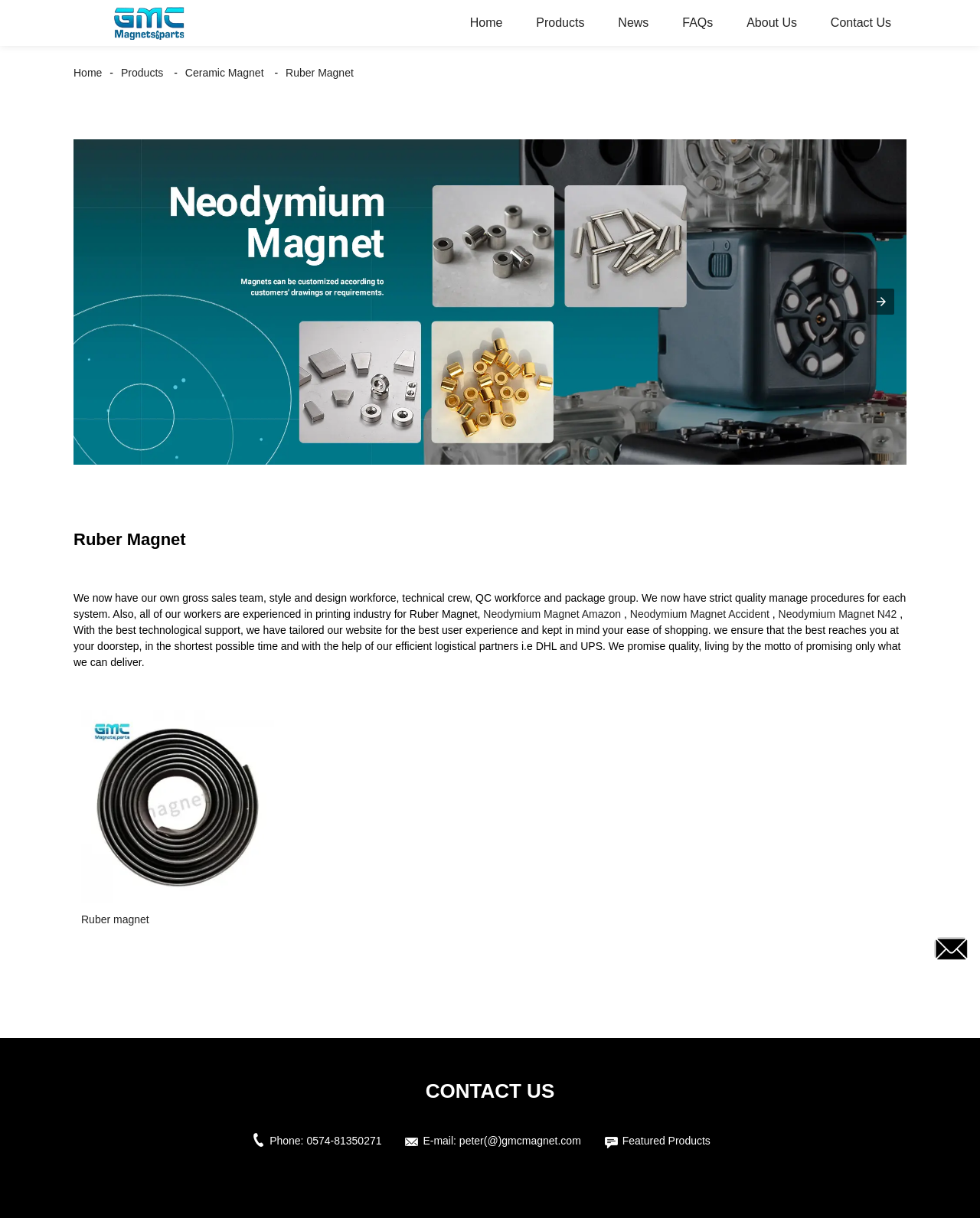Please identify the bounding box coordinates of the region to click in order to complete the task: "Click on the FREE CONSULTATION button". The coordinates must be four float numbers between 0 and 1, specified as [left, top, right, bottom].

None